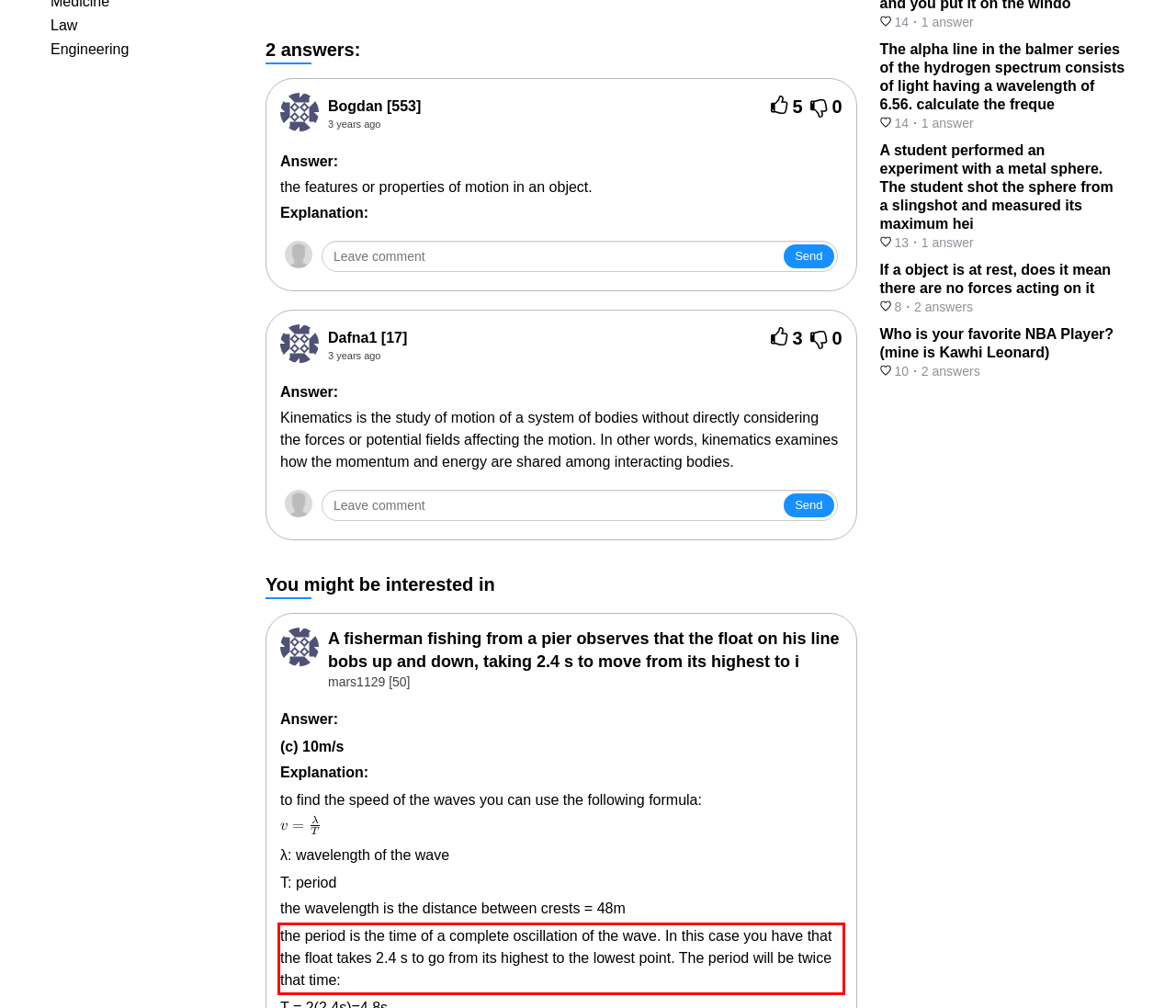Please perform OCR on the UI element surrounded by the red bounding box in the given webpage screenshot and extract its text content.

the period is the time of a complete oscillation of the wave. In this case you have that the float takes 2.4 s to go from its highest to the lowest point. The period will be twice that time: